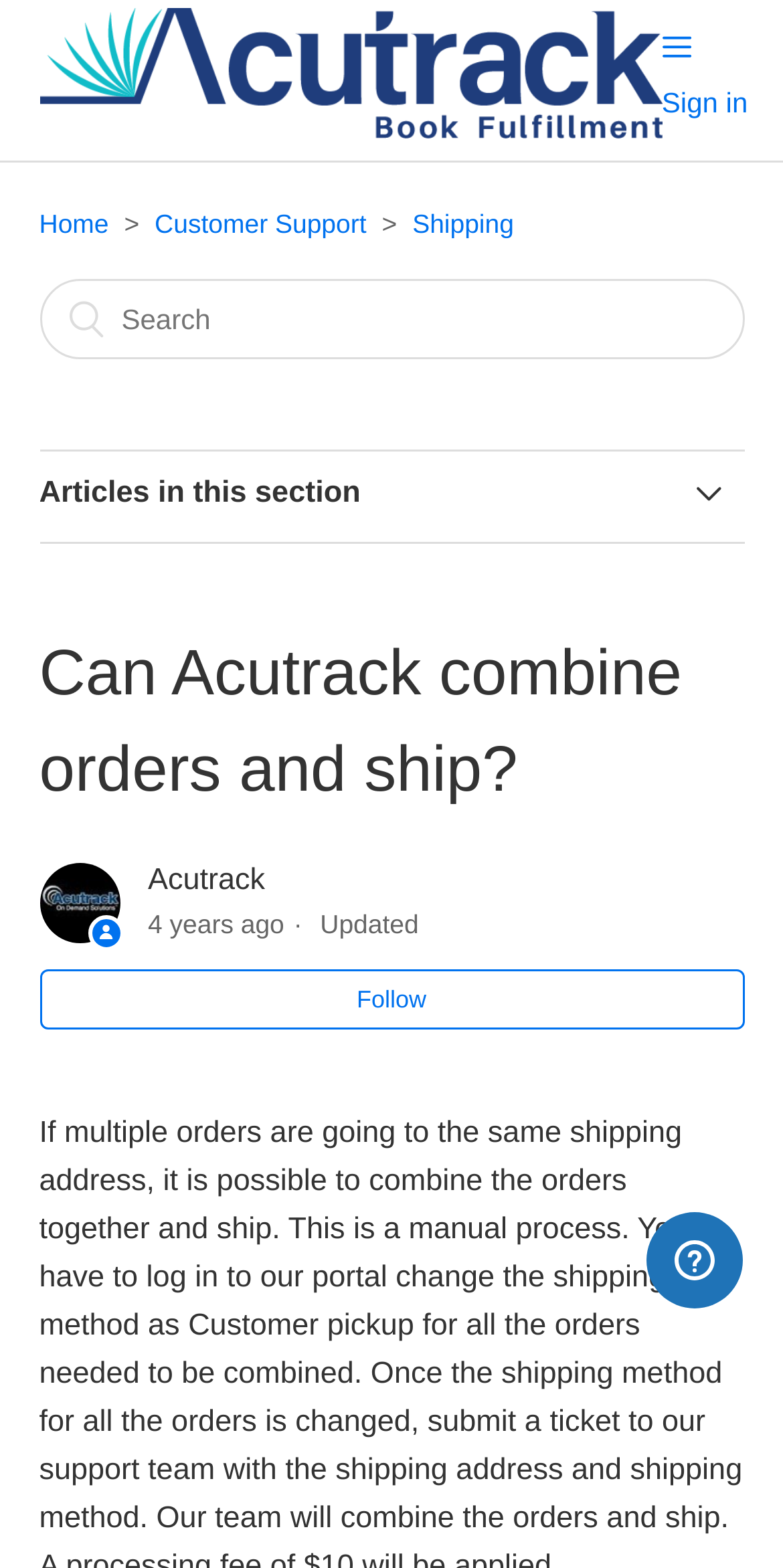Is there a search function on the page?
Please provide a comprehensive answer based on the visual information in the image.

I found a search box element on the page, which indicates that there is a search function available.